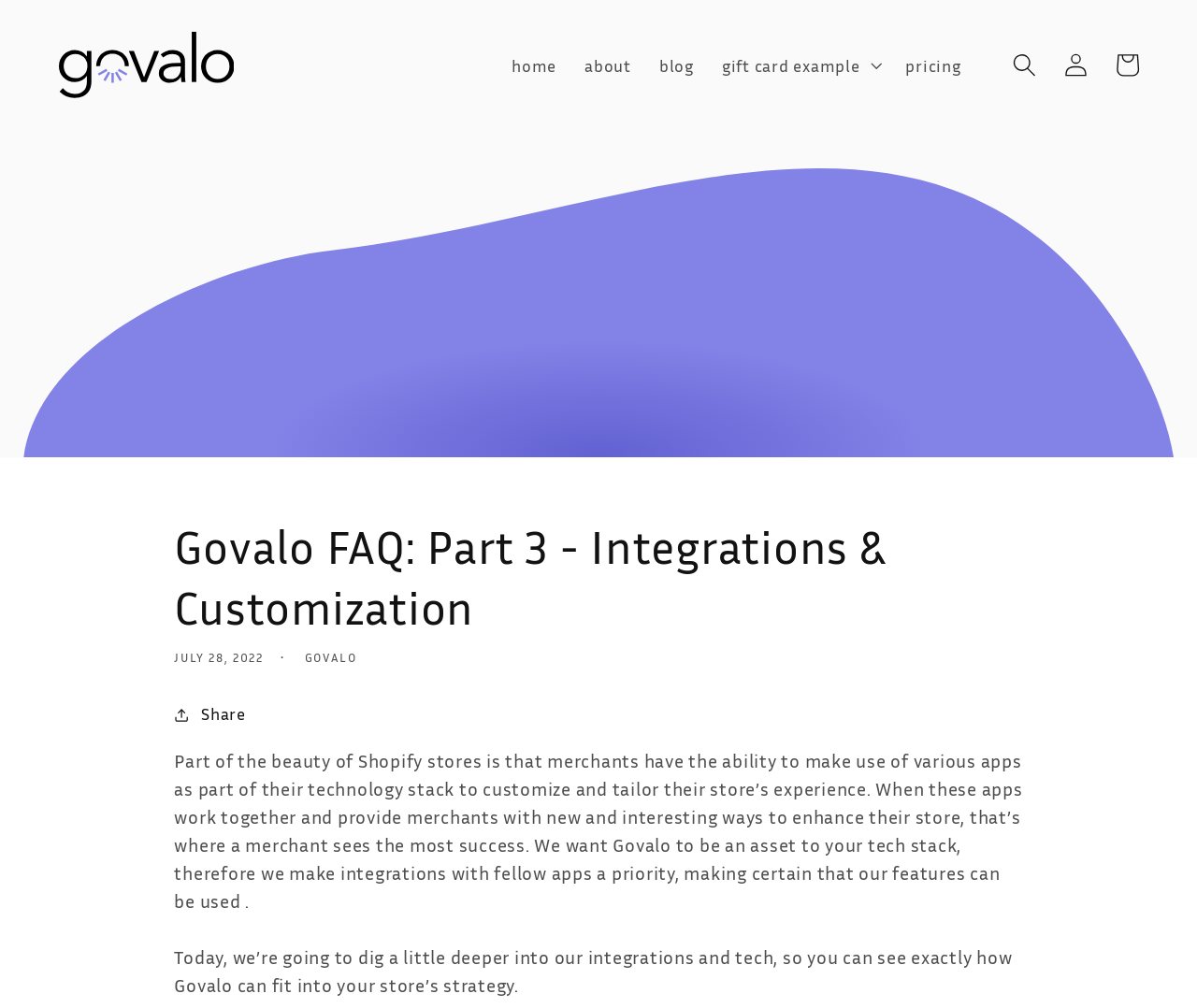Please provide a comprehensive answer to the question below using the information from the image: What is the topic of the article?

I determined the answer by looking at the heading element which contains the text 'Govalo FAQ: Part 3 - Integrations & Customization', indicating the topic of the article.